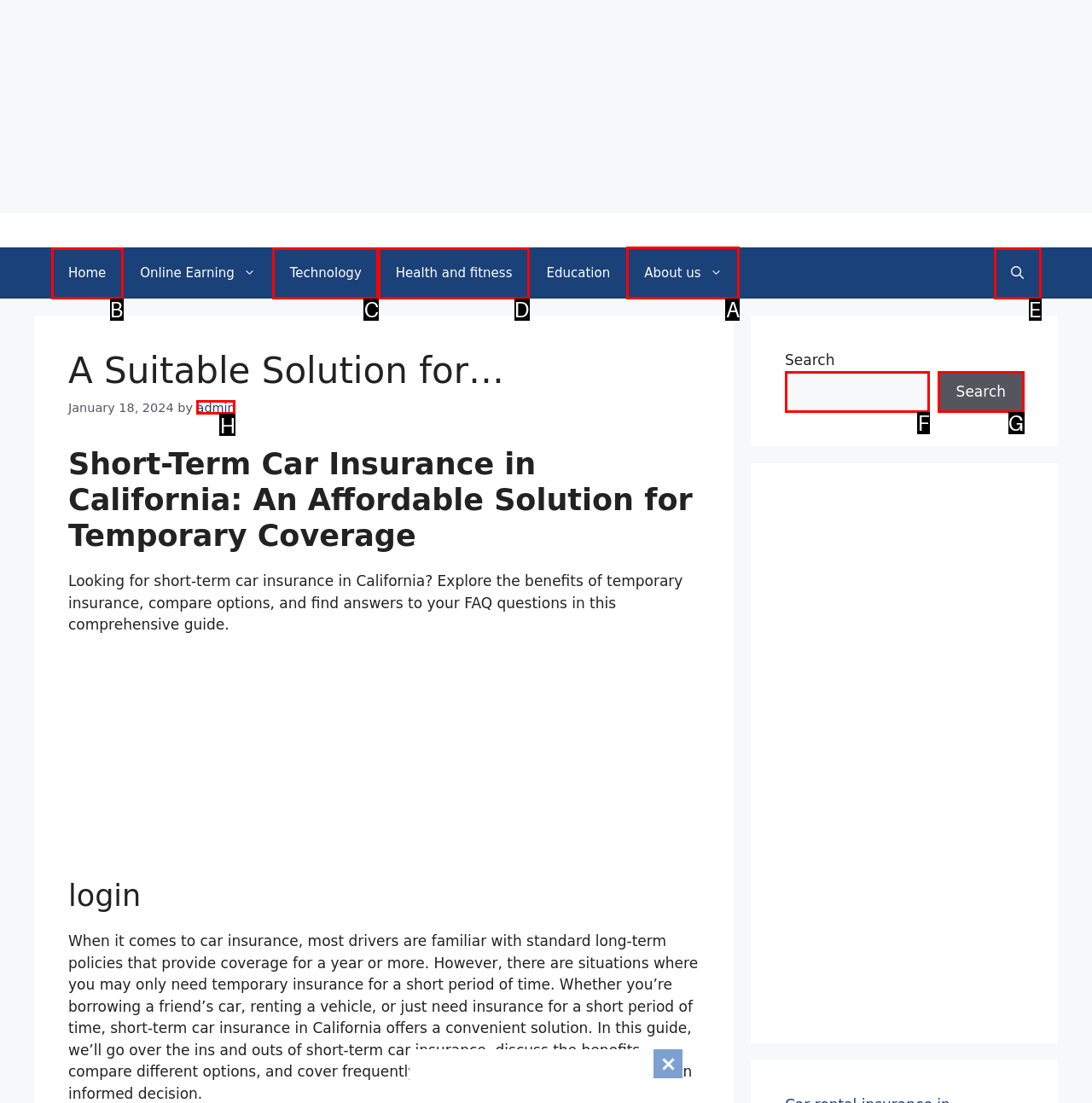Choose the letter that corresponds to the correct button to accomplish the task: Click on the About us link
Reply with the letter of the correct selection only.

A